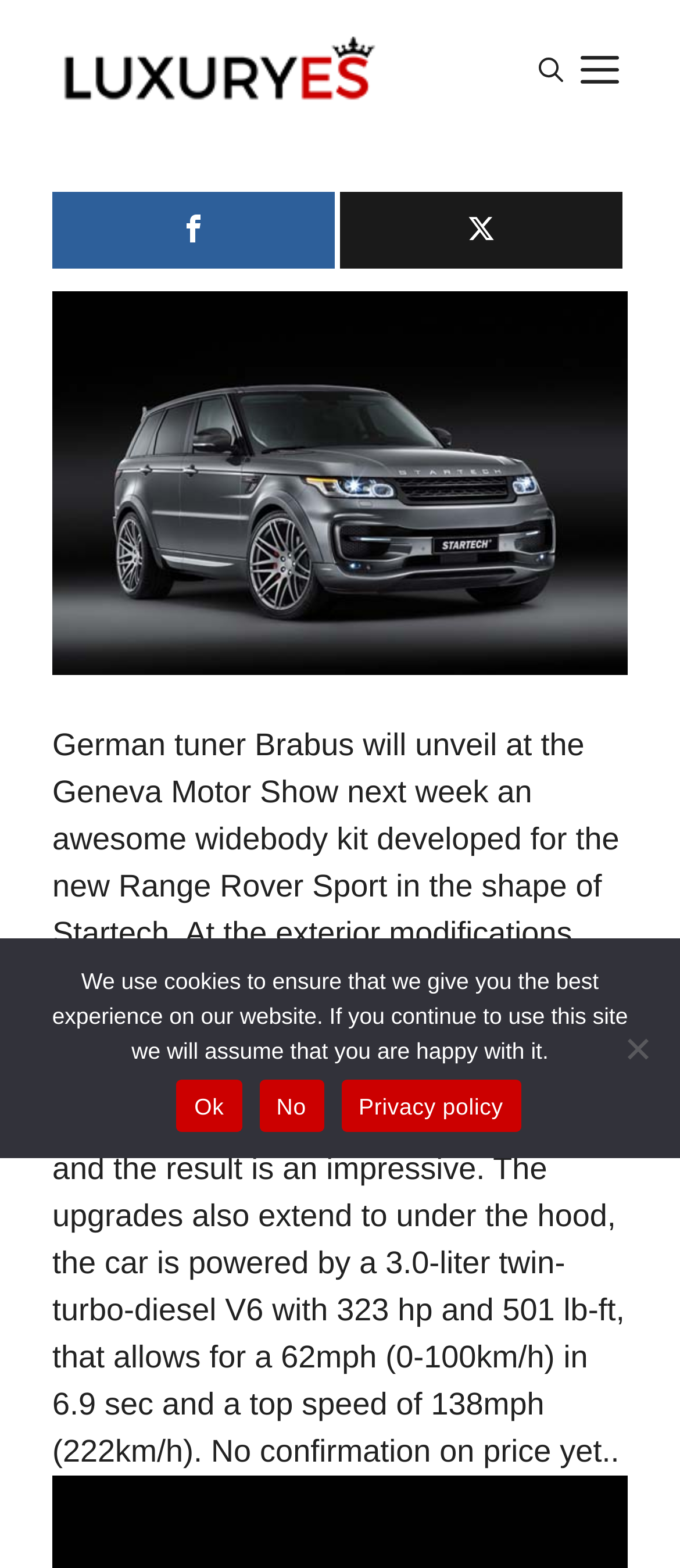Find the bounding box coordinates for the area you need to click to carry out the instruction: "Click the Luxuryes logo". The coordinates should be four float numbers between 0 and 1, indicated as [left, top, right, bottom].

[0.077, 0.023, 0.564, 0.066]